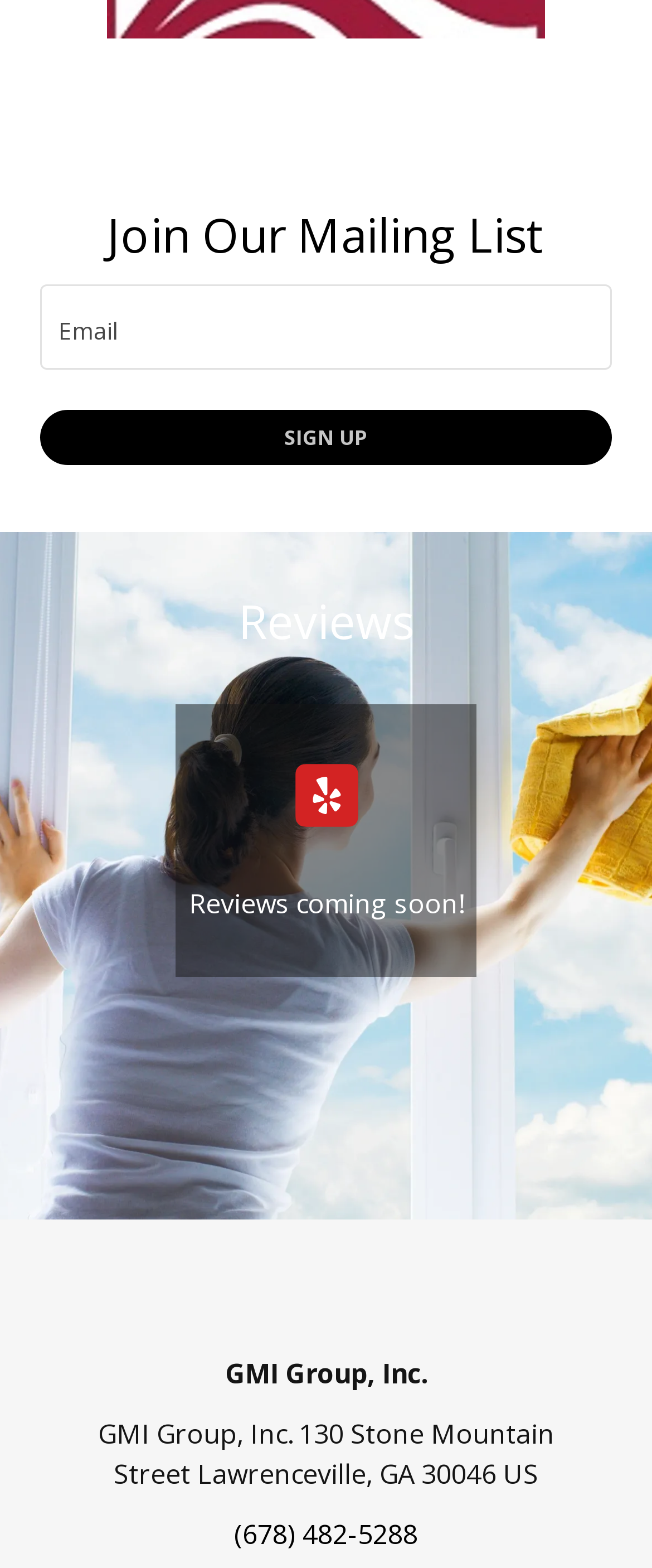What is the phone number of the company?
Respond with a short answer, either a single word or a phrase, based on the image.

(678) 482-5288